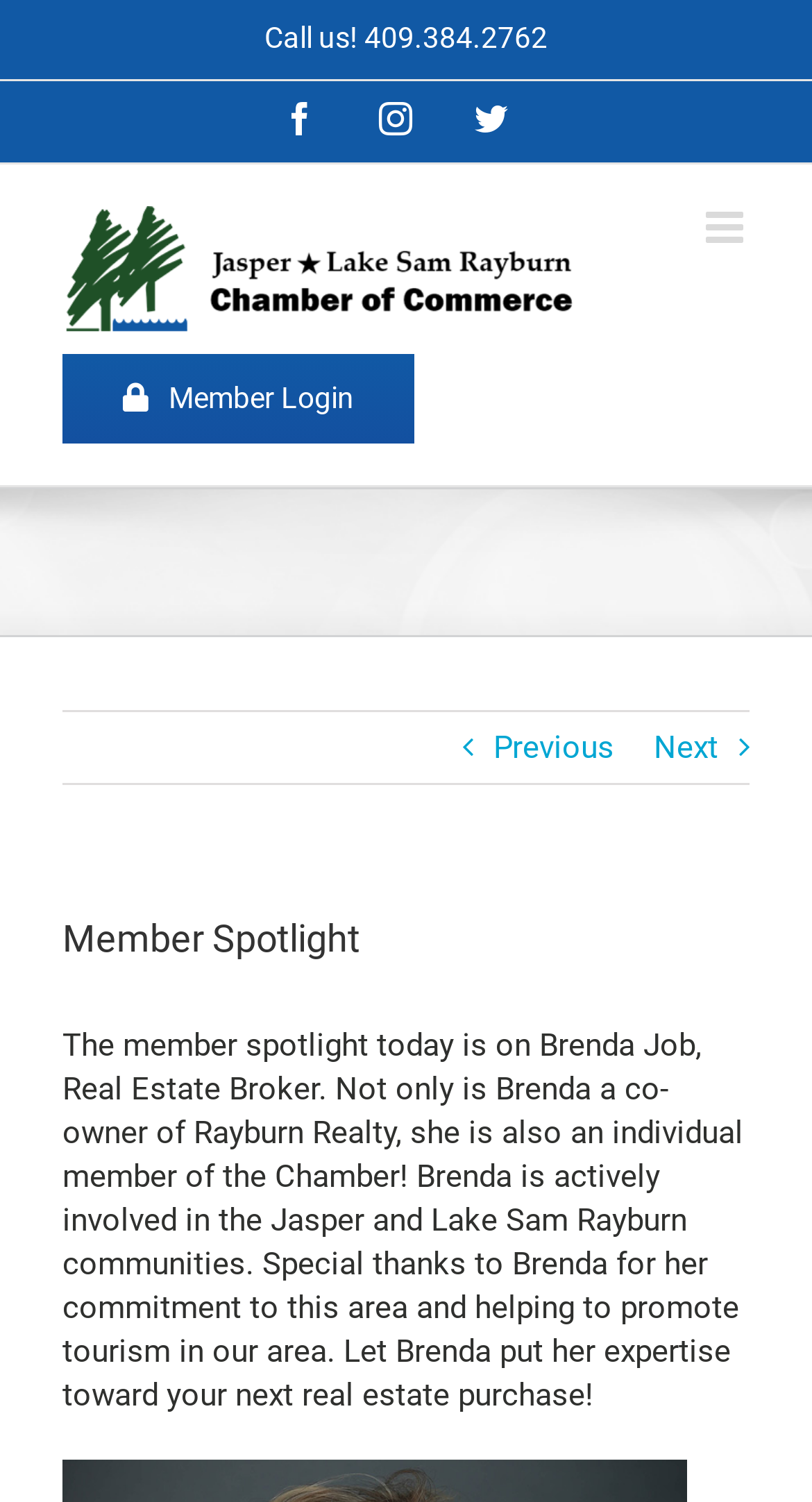Please identify the bounding box coordinates of the clickable area that will allow you to execute the instruction: "Go to Refrigerator Repair".

None